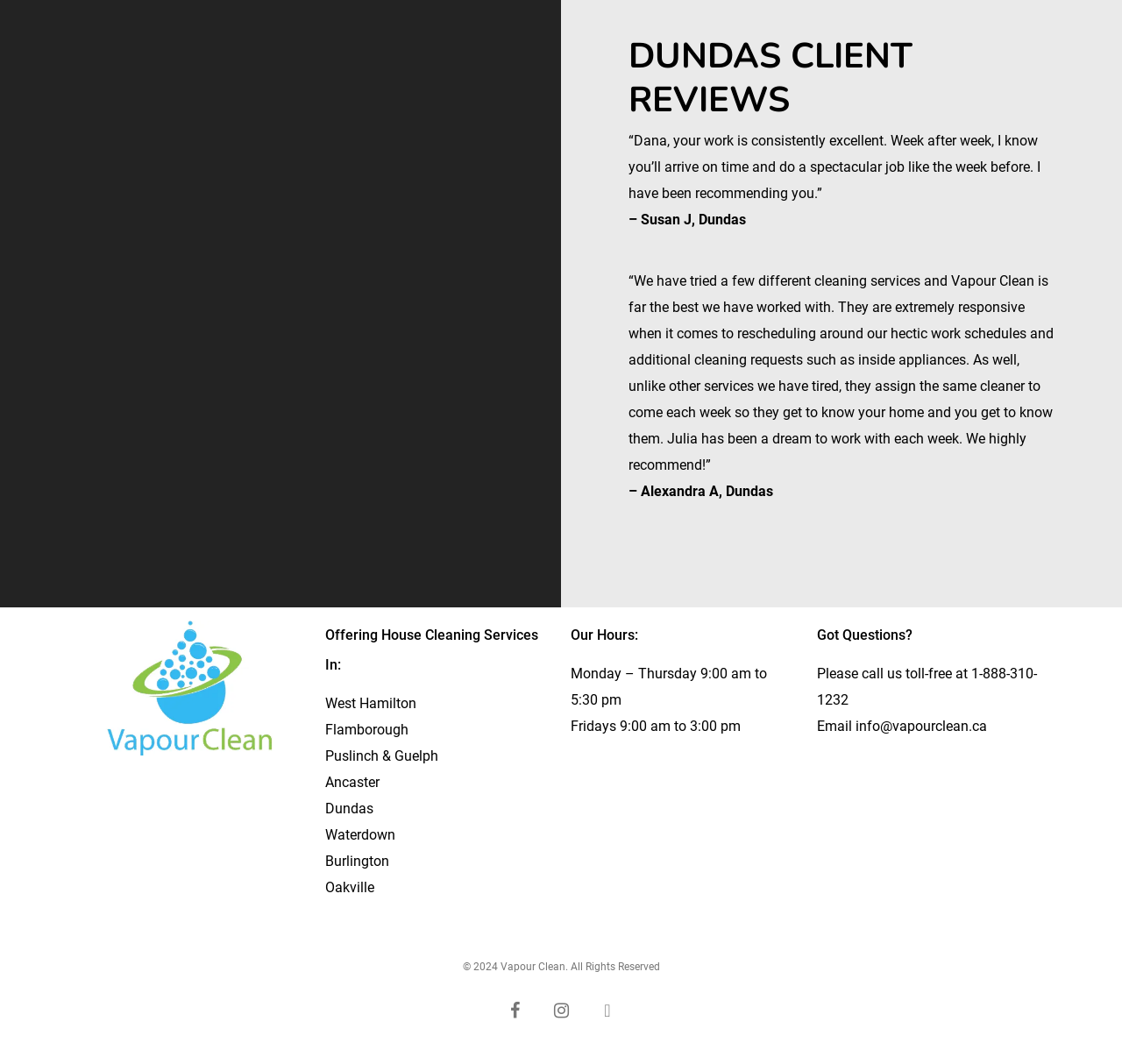What is the name of the company?
Carefully analyze the image and provide a detailed answer to the question.

The company name can be found in the logo image at the top of the page, which is described as 'vapour clean logo'.